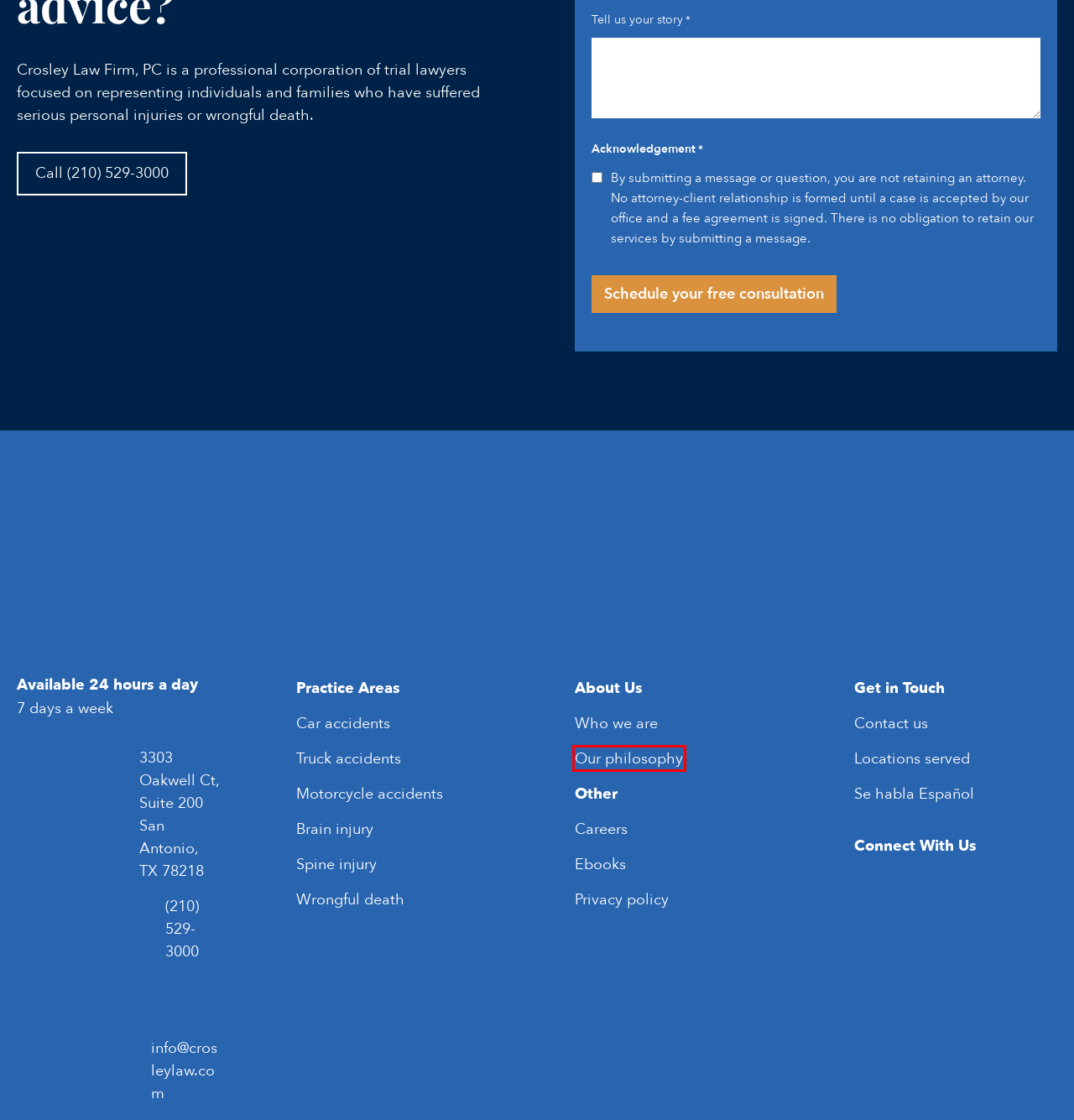You have a screenshot showing a webpage with a red bounding box around a UI element. Choose the webpage description that best matches the new page after clicking the highlighted element. Here are the options:
A. Experienced San Antonio Car Accident Attorneys | Crosley Law
B. Locations Served Archive | Crosley Law
C. Careers | Crosley Law
D. Se habla Español | Crosley Law
E. San Antonio Back and Spine Injury Lawyer | Crosley Law
F. Crosley Law Philosophy | San Antonio
G. San Antonio Motorcycle Accident Lawyer | Crosley Law
H. Ebooks | Crosley Law

F